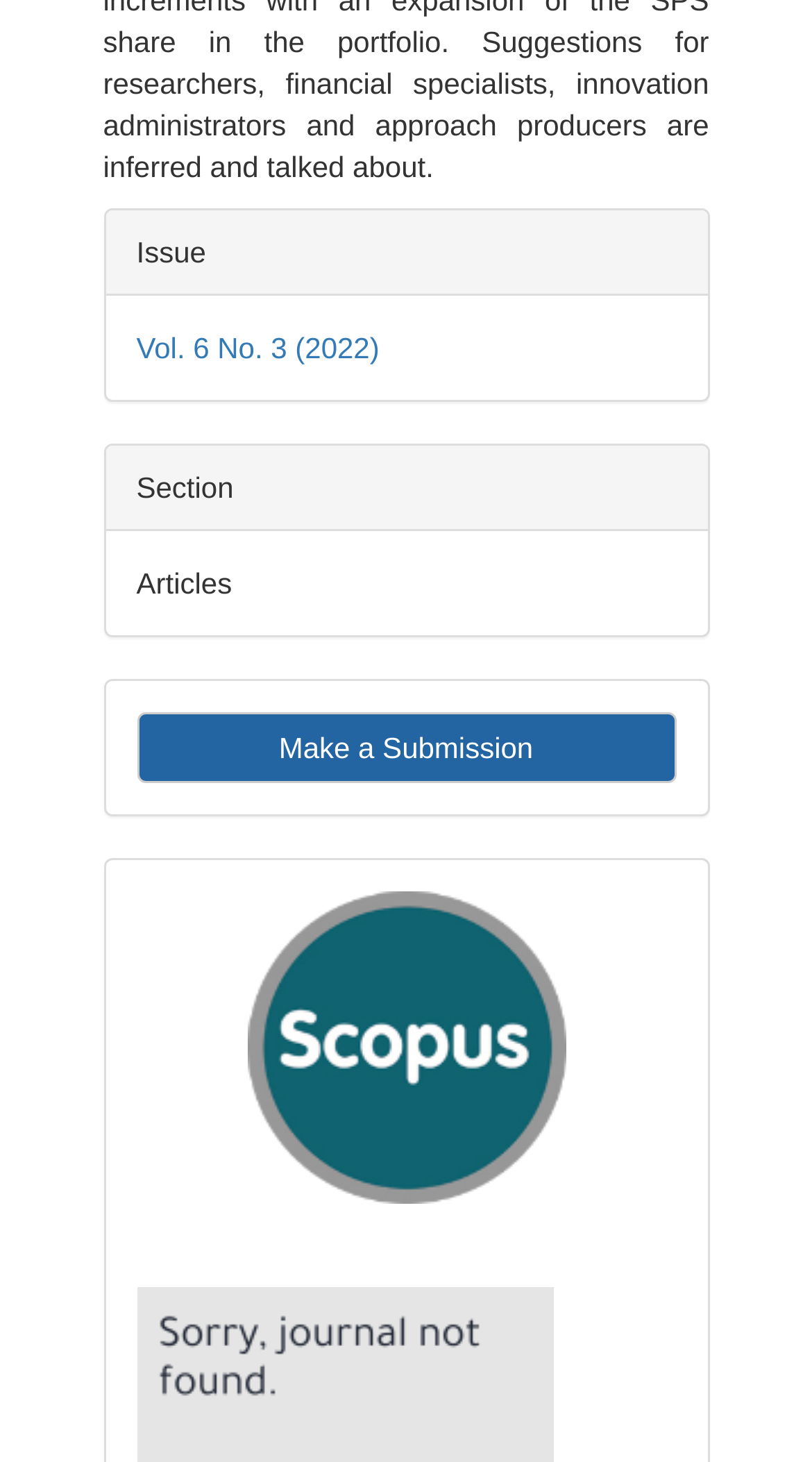What is the issue number of the article?
Based on the visual, give a brief answer using one word or a short phrase.

Vol. 6 No. 3 (2022)